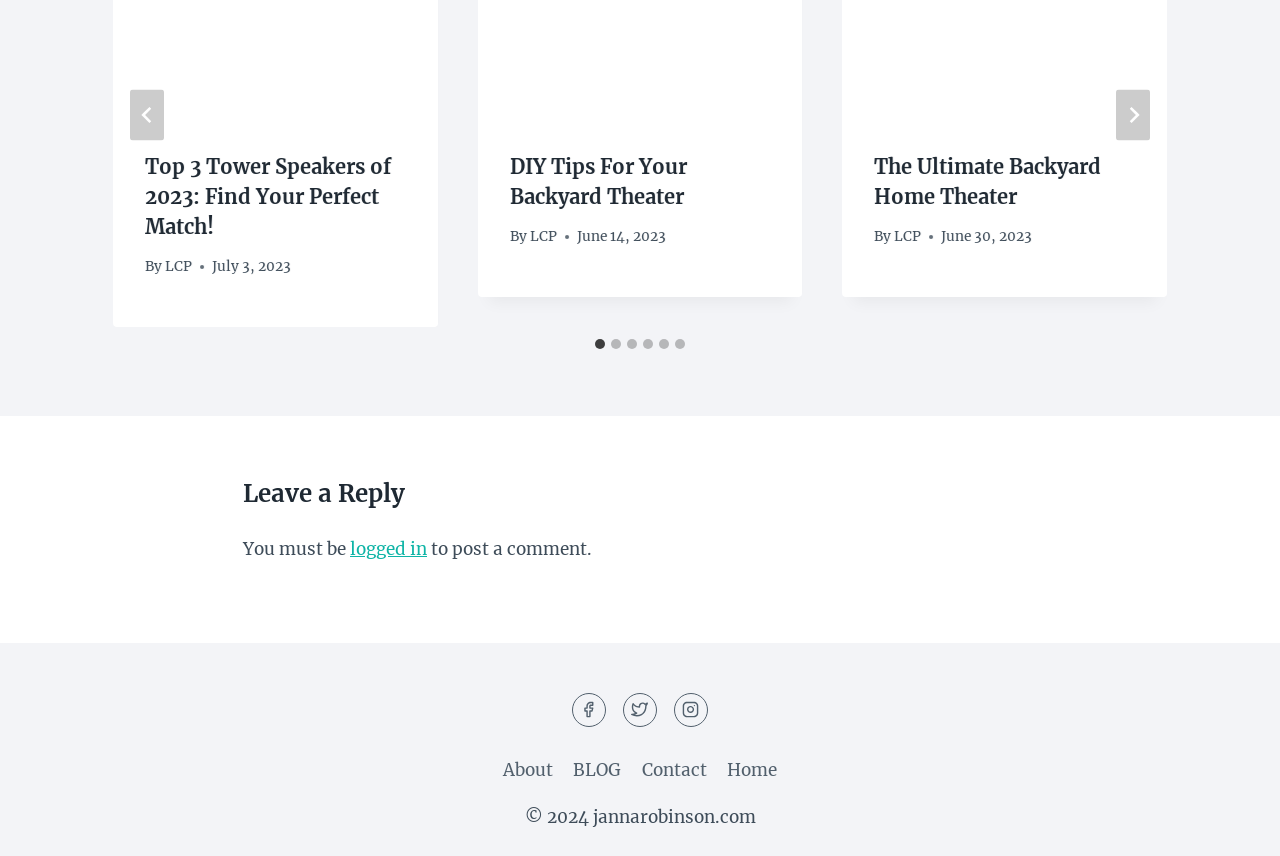Please determine the bounding box coordinates for the UI element described as: "The Ultimate Backyard Home Theater".

[0.683, 0.18, 0.86, 0.244]